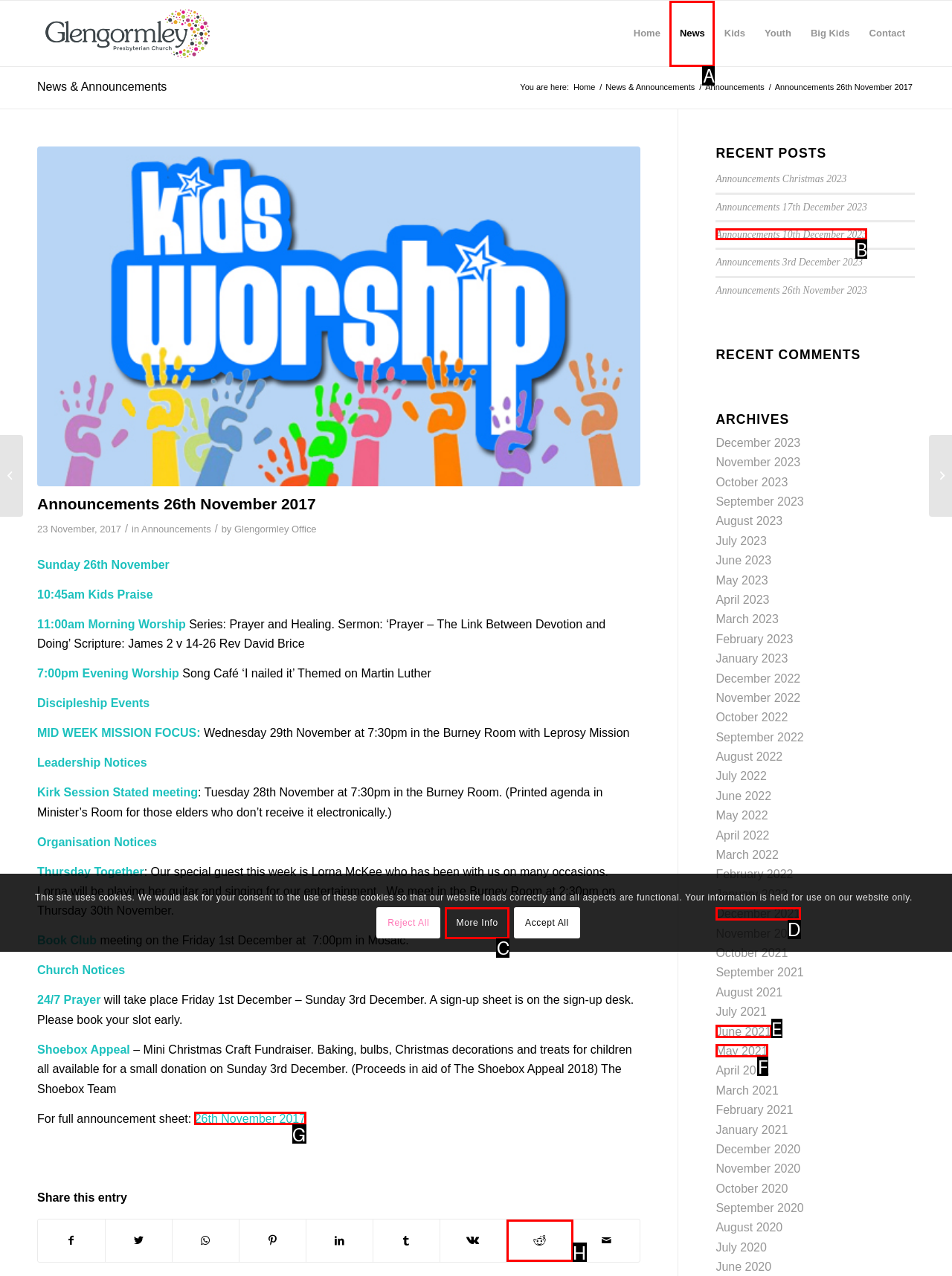Select the letter of the UI element that best matches: May 2021
Answer with the letter of the correct option directly.

F